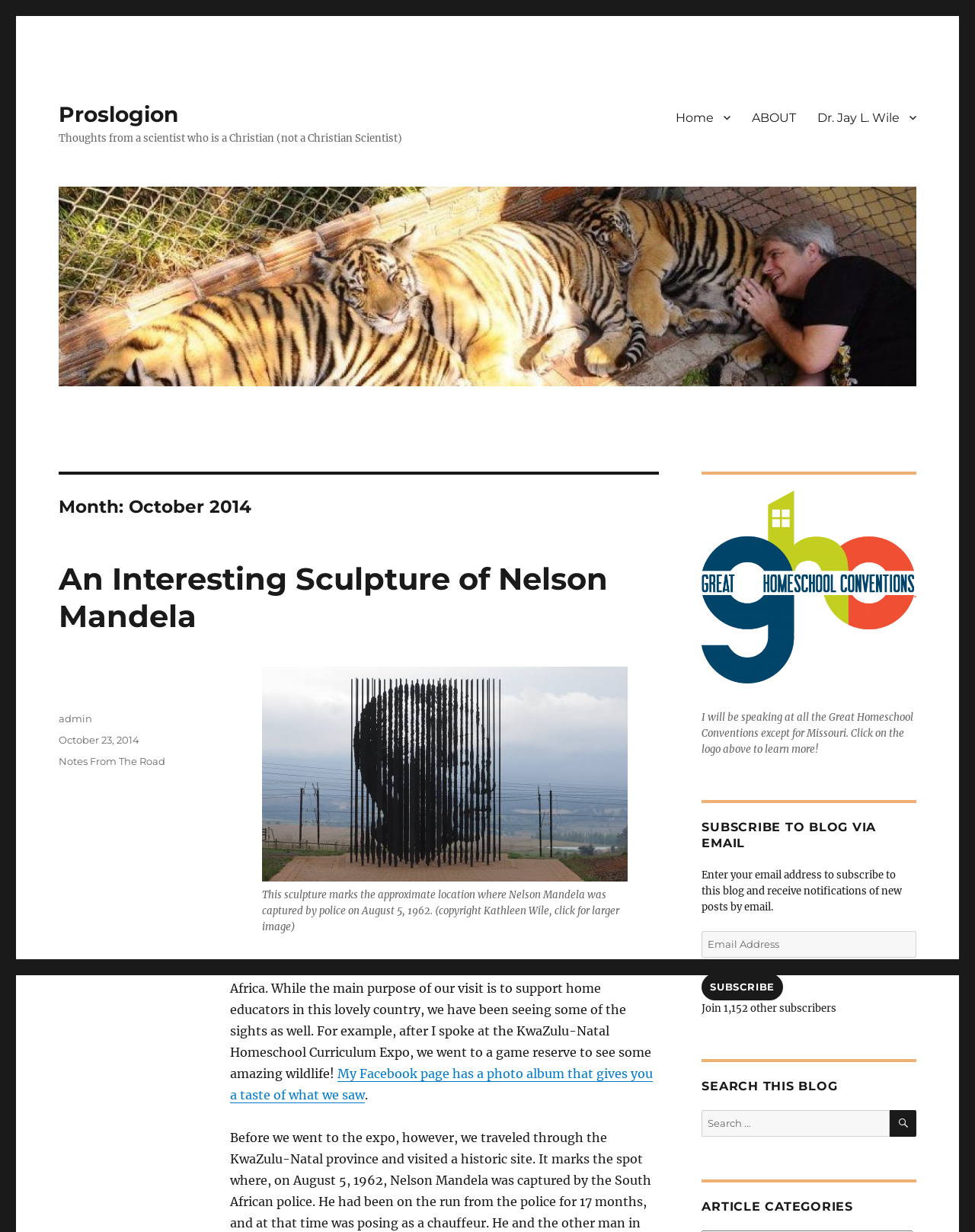Identify the coordinates of the bounding box for the element described below: "parent_node: 1". Return the coordinates as four float numbers between 0 and 1: [left, top, right, bottom].

None